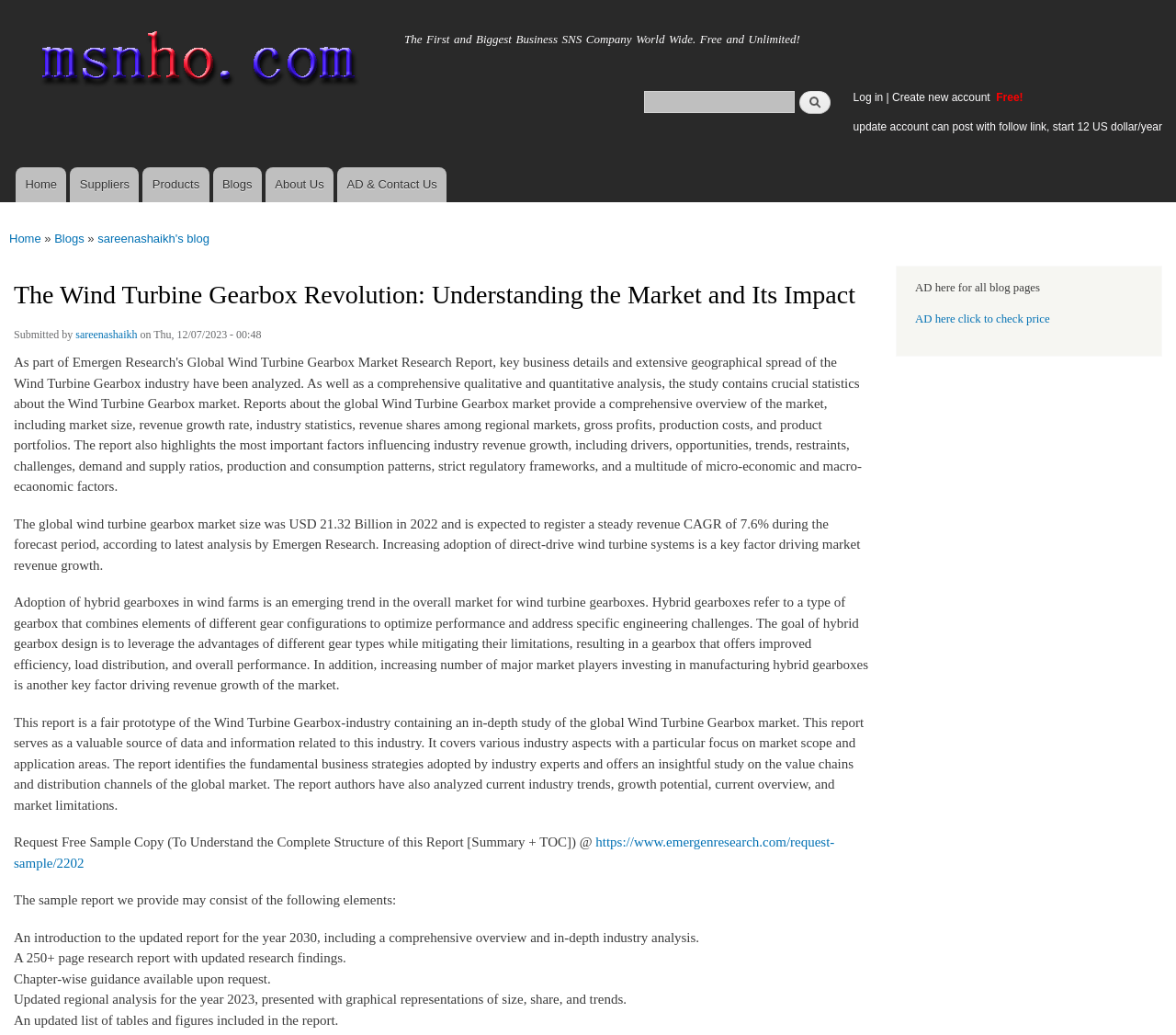What is the report about?
By examining the image, provide a one-word or phrase answer.

Wind Turbine Gearbox market